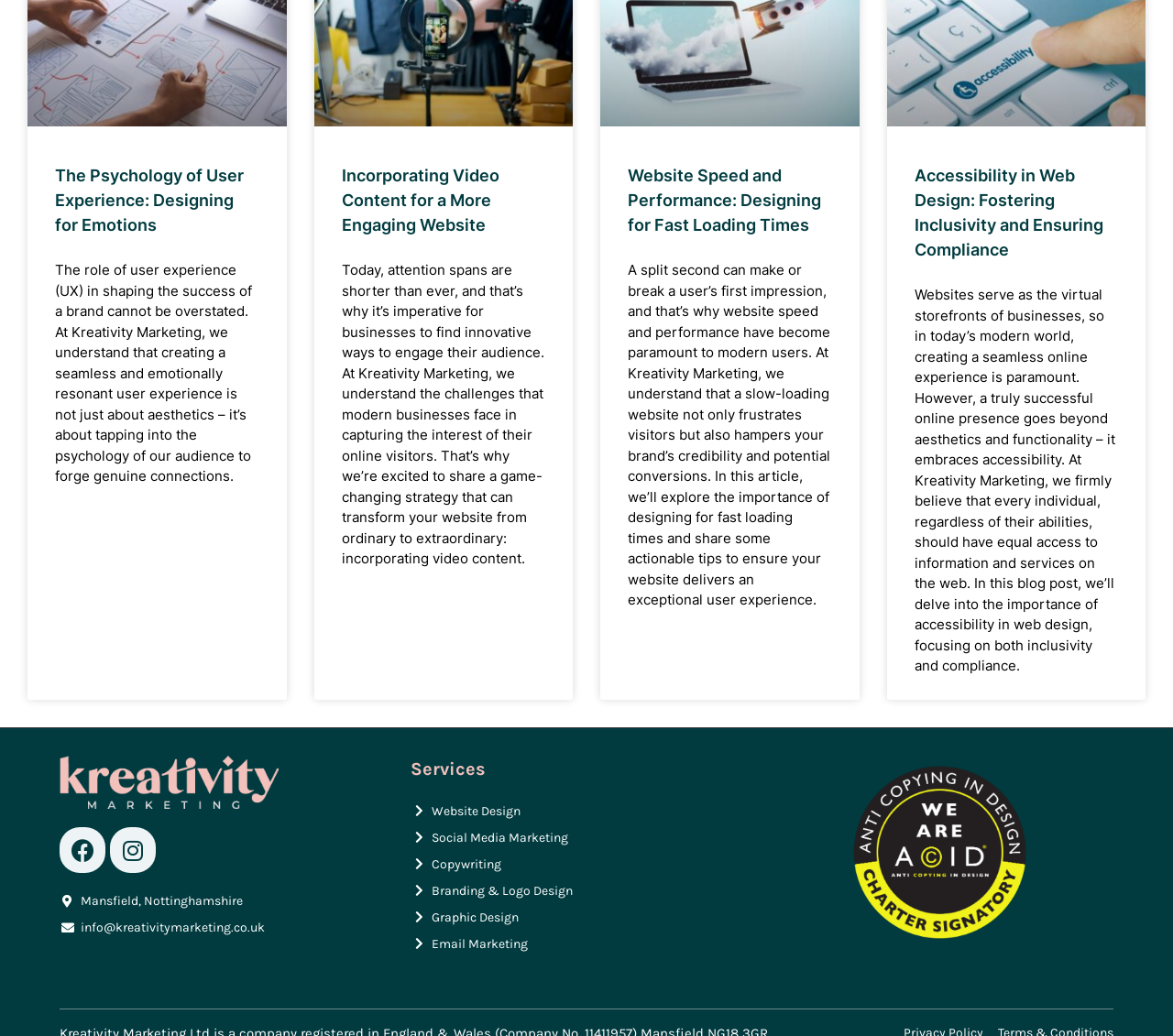Pinpoint the bounding box coordinates of the clickable element to carry out the following instruction: "Click on 'The Psychology of User Experience: Designing for Emotions'."

[0.047, 0.16, 0.208, 0.227]